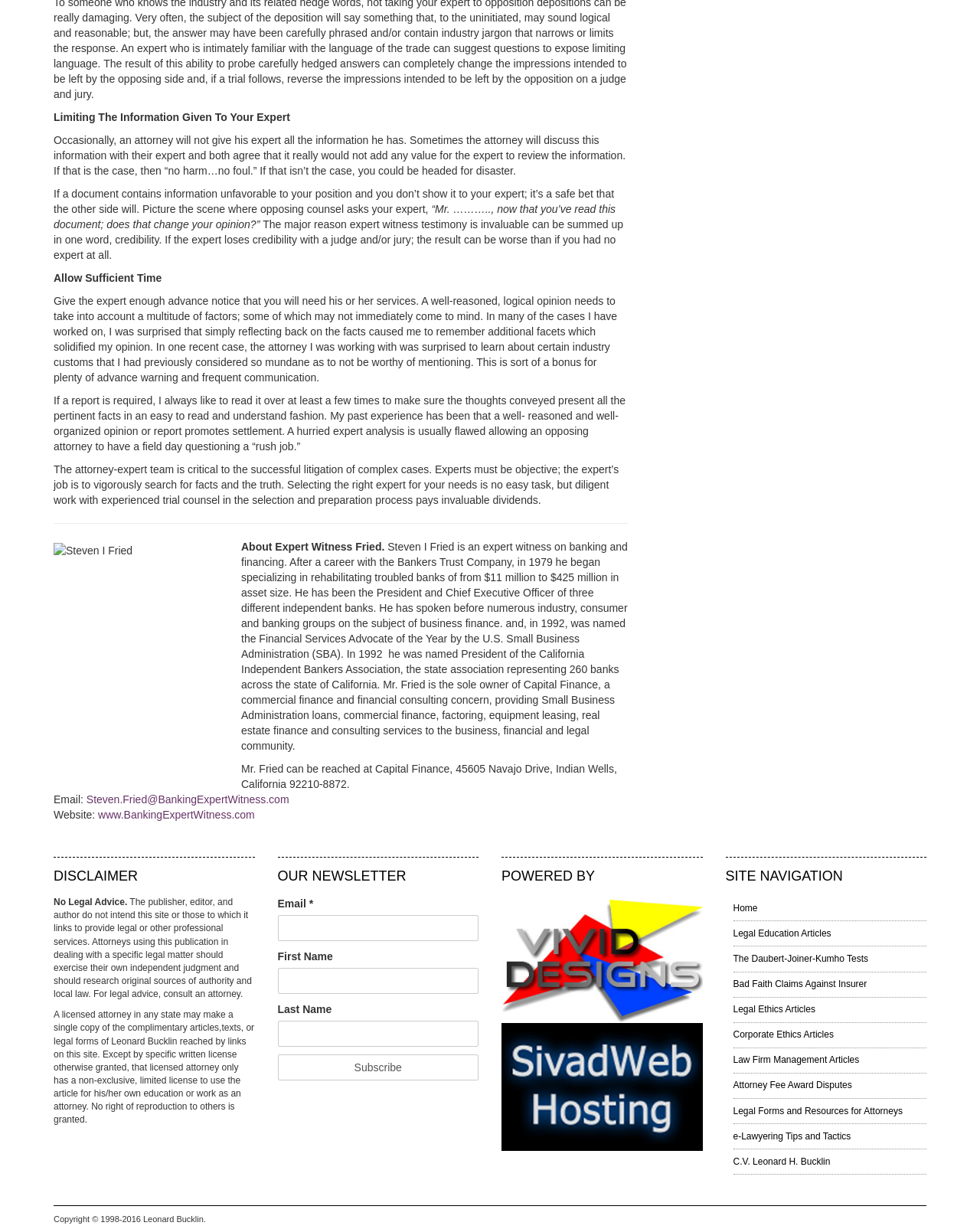Determine the bounding box coordinates for the UI element with the following description: "alt="Sivad Web Hosting"". The coordinates should be four float numbers between 0 and 1, represented as [left, top, right, bottom].

[0.512, 0.879, 0.717, 0.889]